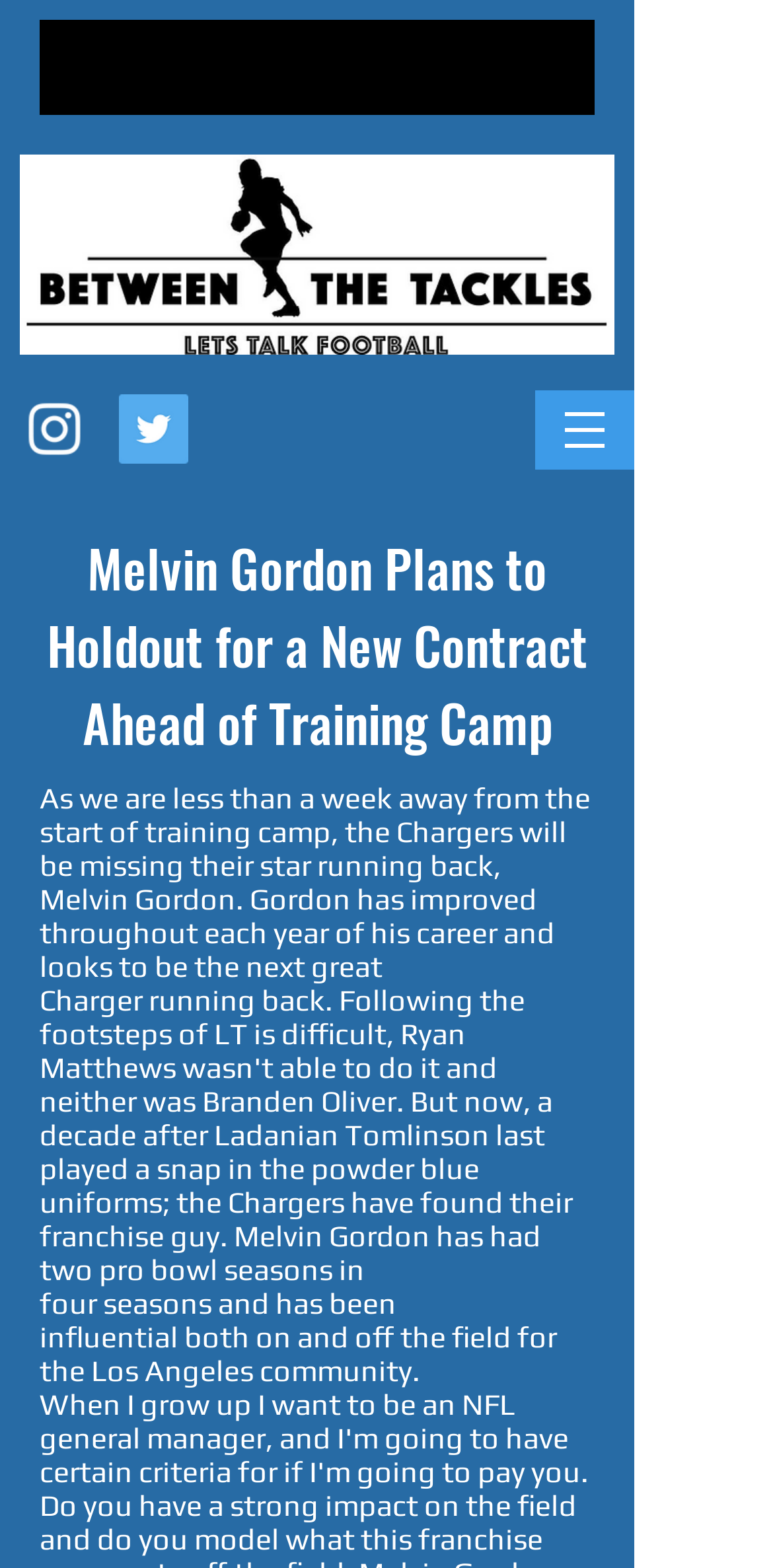Is the website providing a personal perspective or news?
Use the information from the screenshot to give a comprehensive response to the question.

The website appears to be providing news, as the article is written in a formal tone and provides information about a specific topic, suggesting that it is a news article rather than a personal perspective or opinion piece.